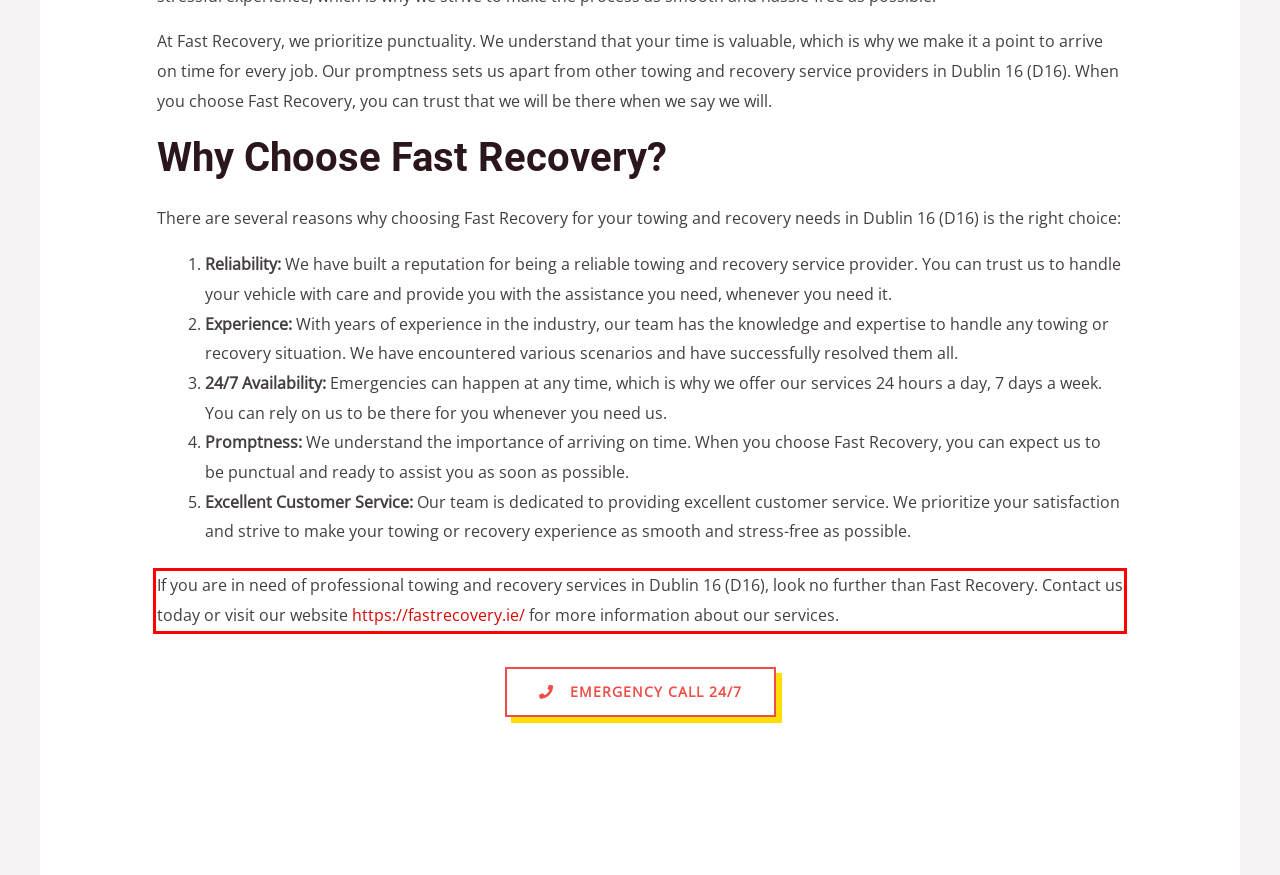Please identify and extract the text from the UI element that is surrounded by a red bounding box in the provided webpage screenshot.

If you are in need of professional towing and recovery services in Dublin 16 (D16), look no further than Fast Recovery. Contact us today or visit our website https://fastrecovery.ie/ for more information about our services.